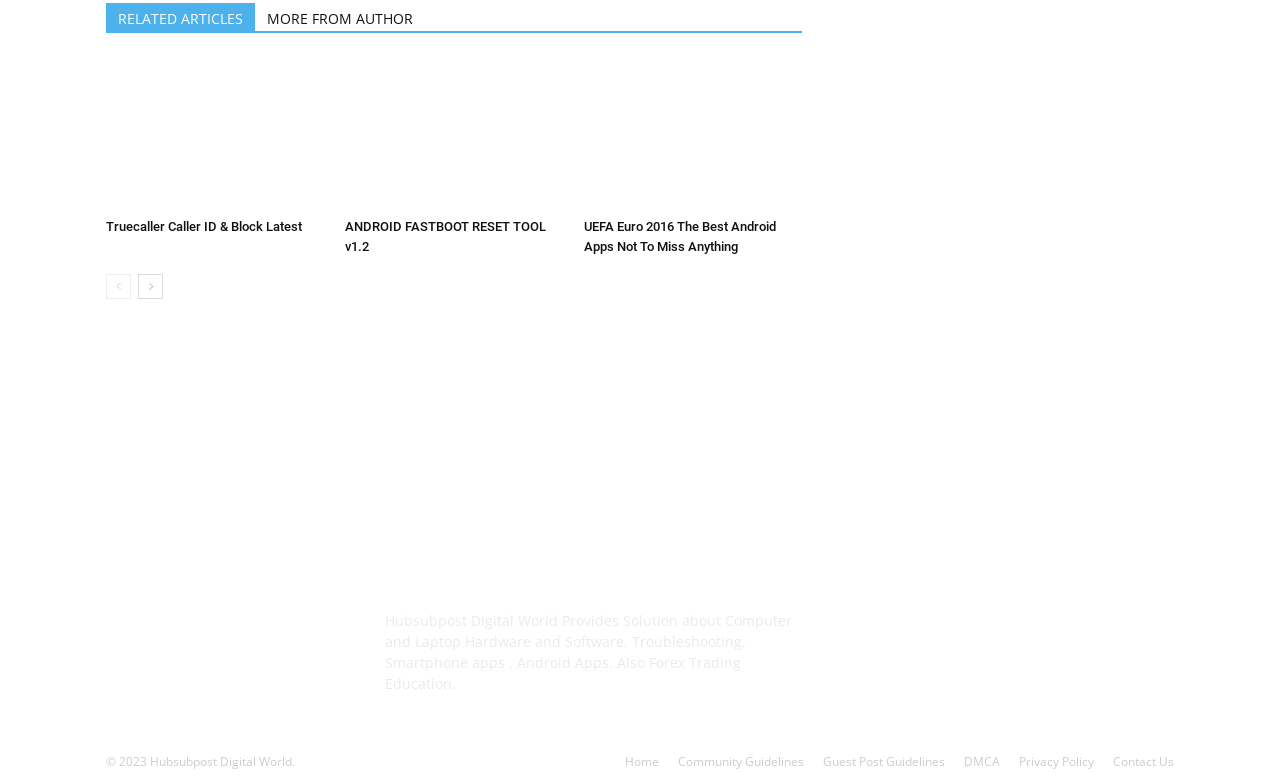Locate the bounding box coordinates of the clickable region necessary to complete the following instruction: "View related articles". Provide the coordinates in the format of four float numbers between 0 and 1, i.e., [left, top, right, bottom].

[0.083, 0.004, 0.199, 0.04]